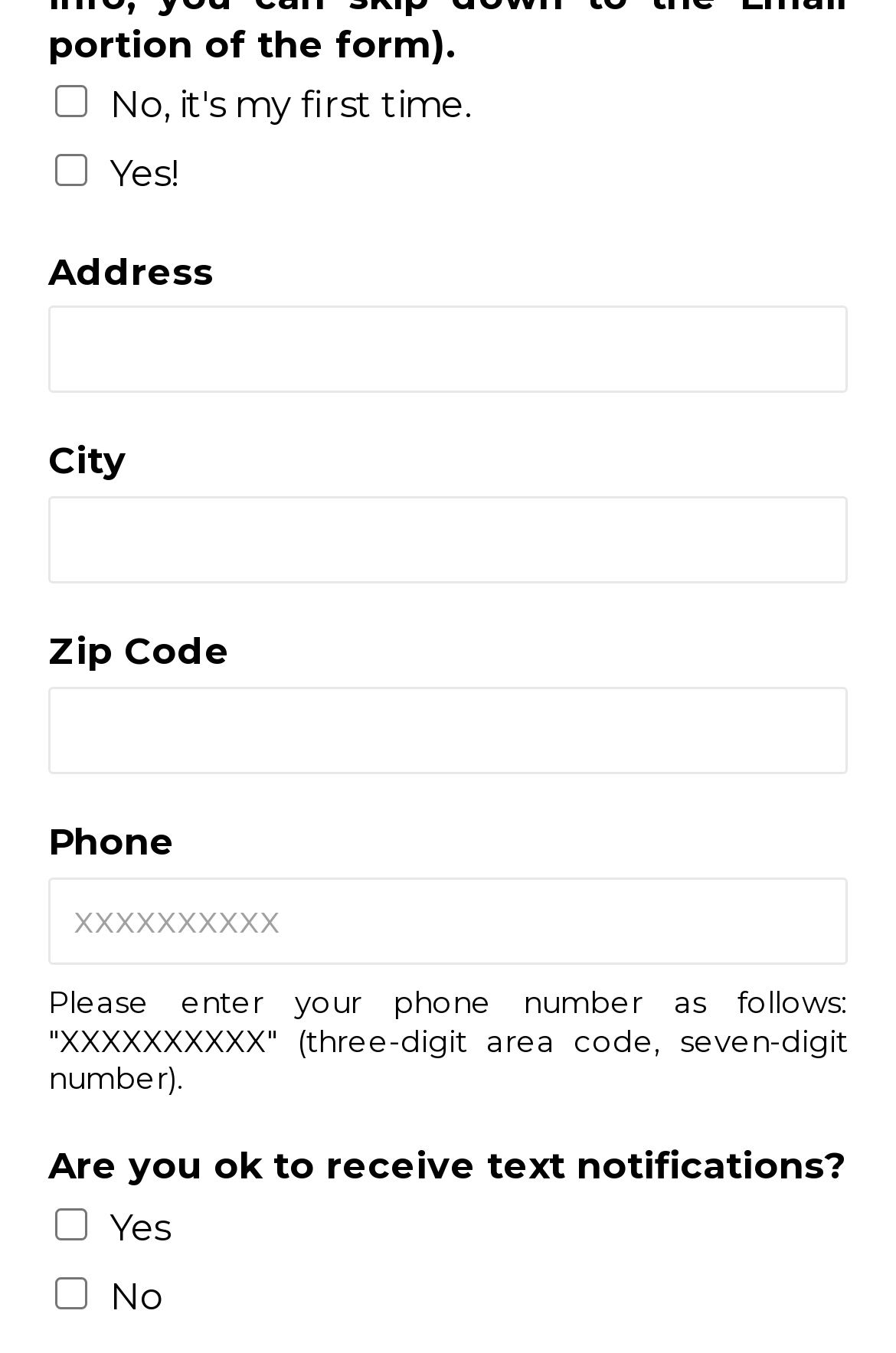Please identify the bounding box coordinates of the region to click in order to complete the given instruction: "Enter address". The coordinates should be four float numbers between 0 and 1, i.e., [left, top, right, bottom].

[0.054, 0.226, 0.946, 0.291]